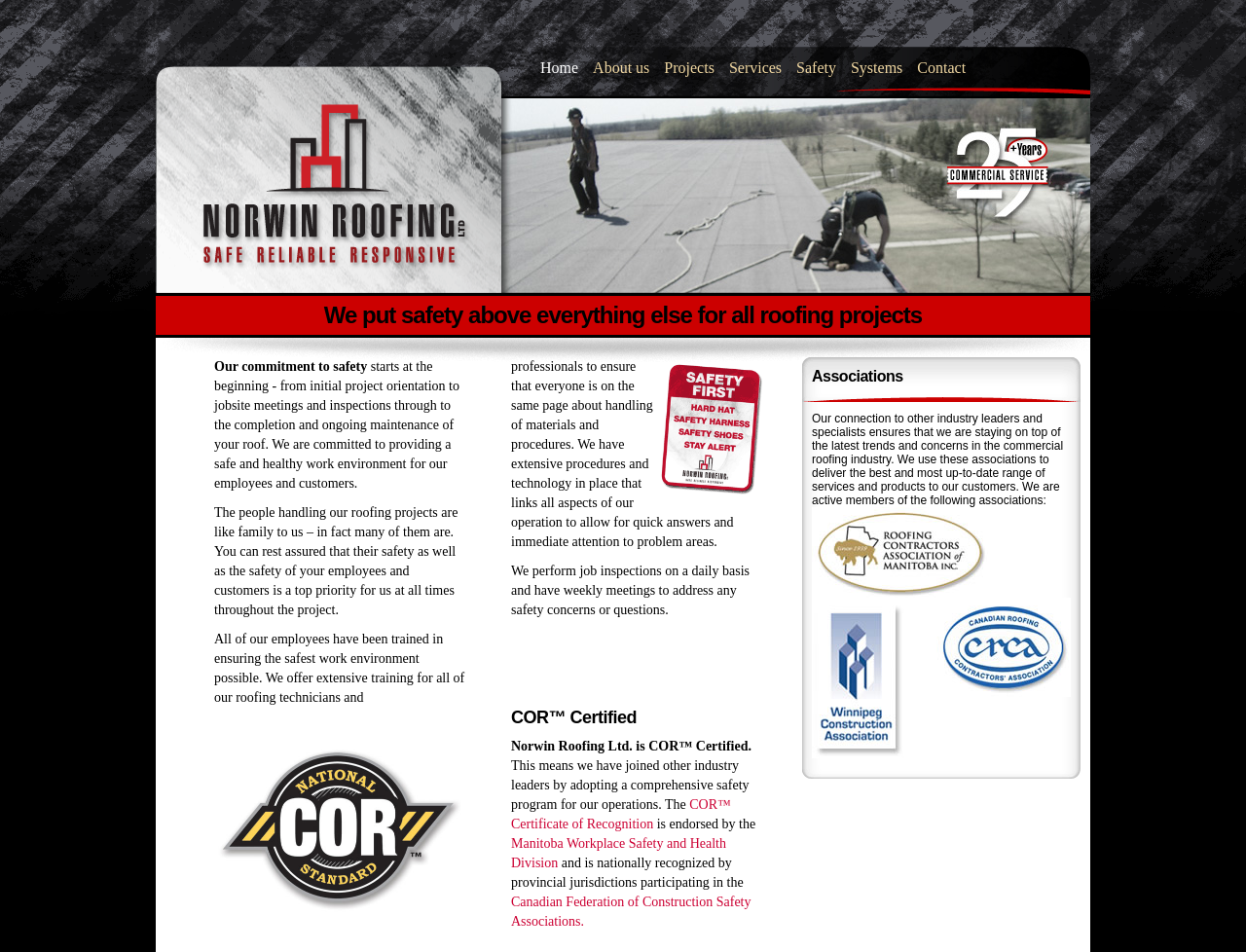Identify the bounding box coordinates of the part that should be clicked to carry out this instruction: "Read about our commitment to safety".

[0.172, 0.377, 0.295, 0.393]